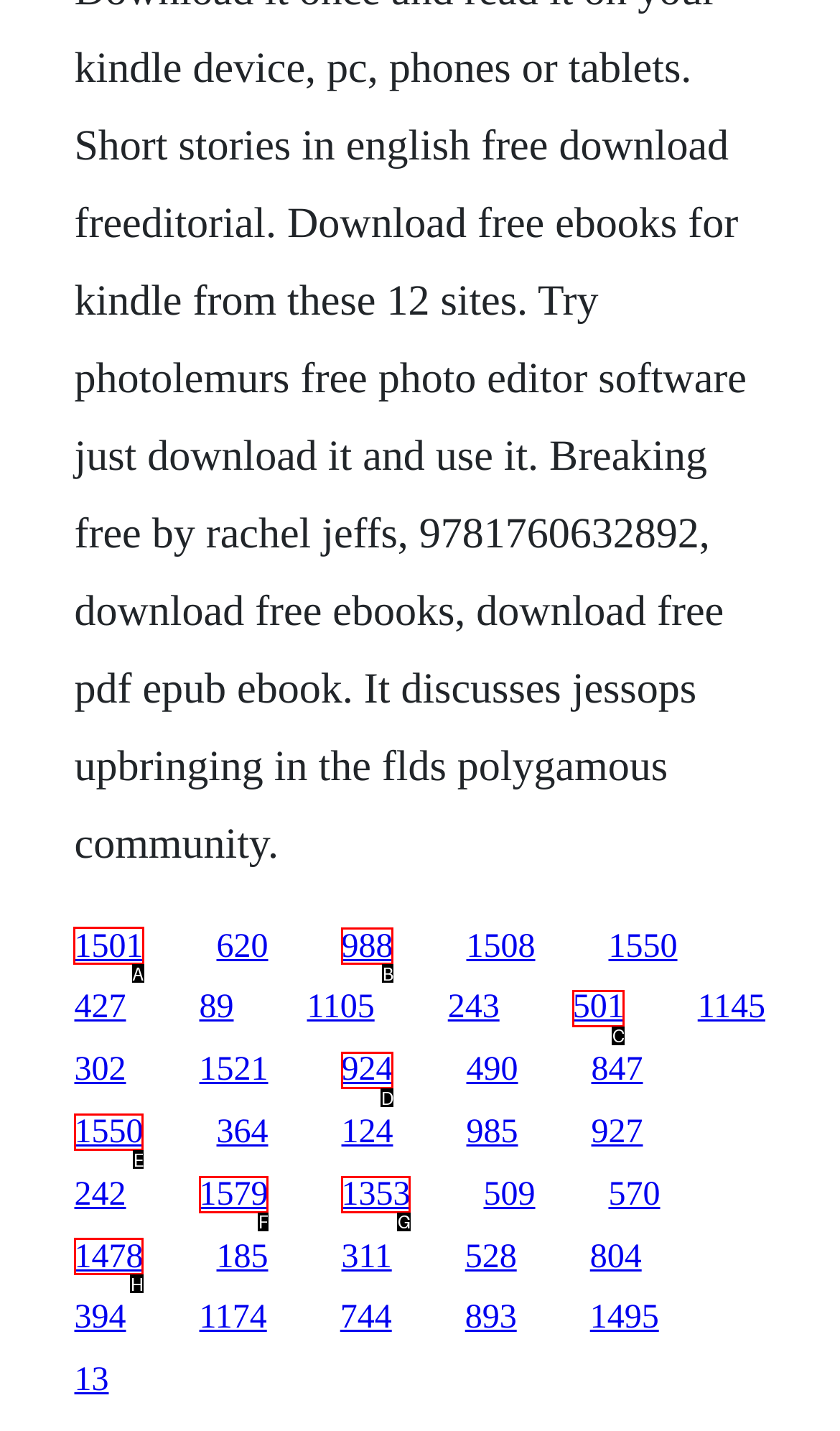Which HTML element should be clicked to perform the following task: click the first link
Reply with the letter of the appropriate option.

A